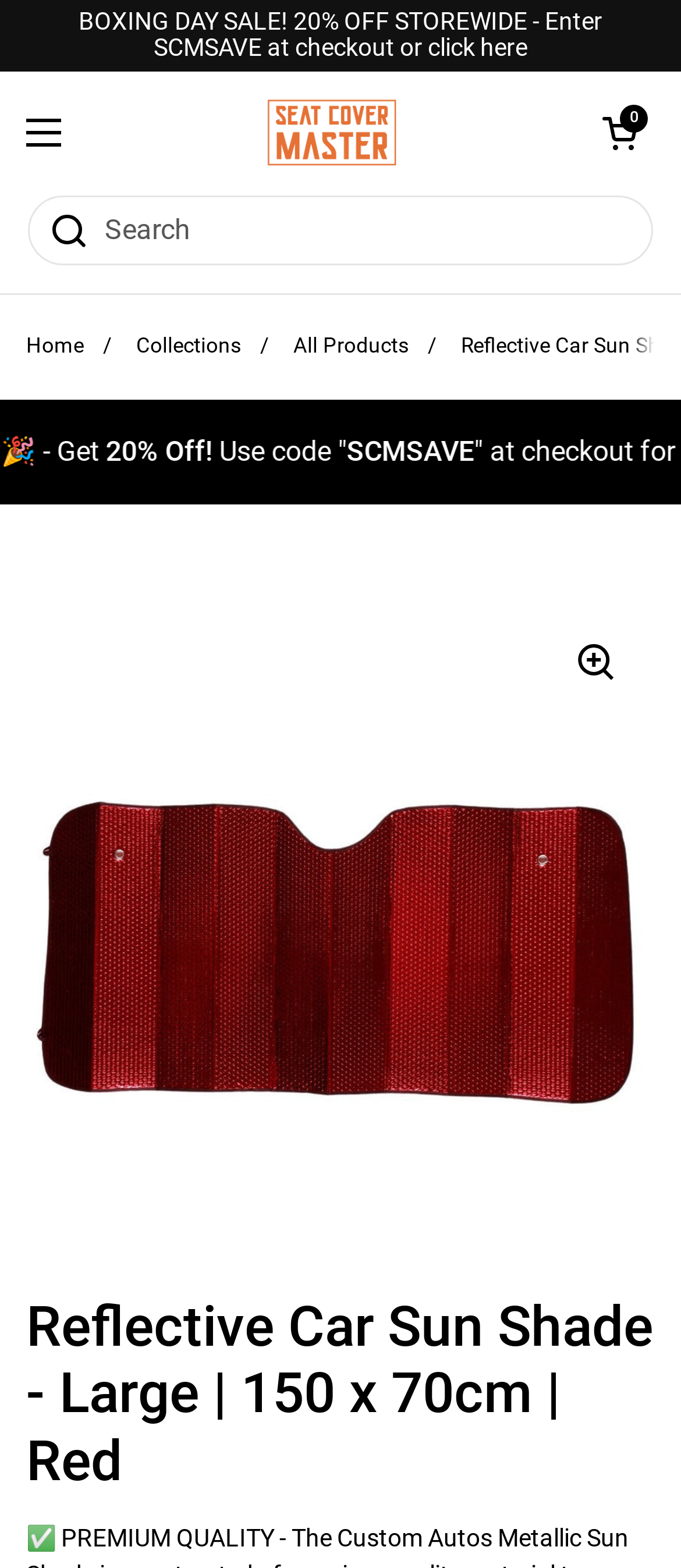What is the color of the reflective car sun shade?
Based on the image, answer the question with as much detail as possible.

I determined the answer by looking at the heading element with the text 'Reflective Car Sun Shade - Large | 150 x 70cm | Red', which indicates the color of the product.